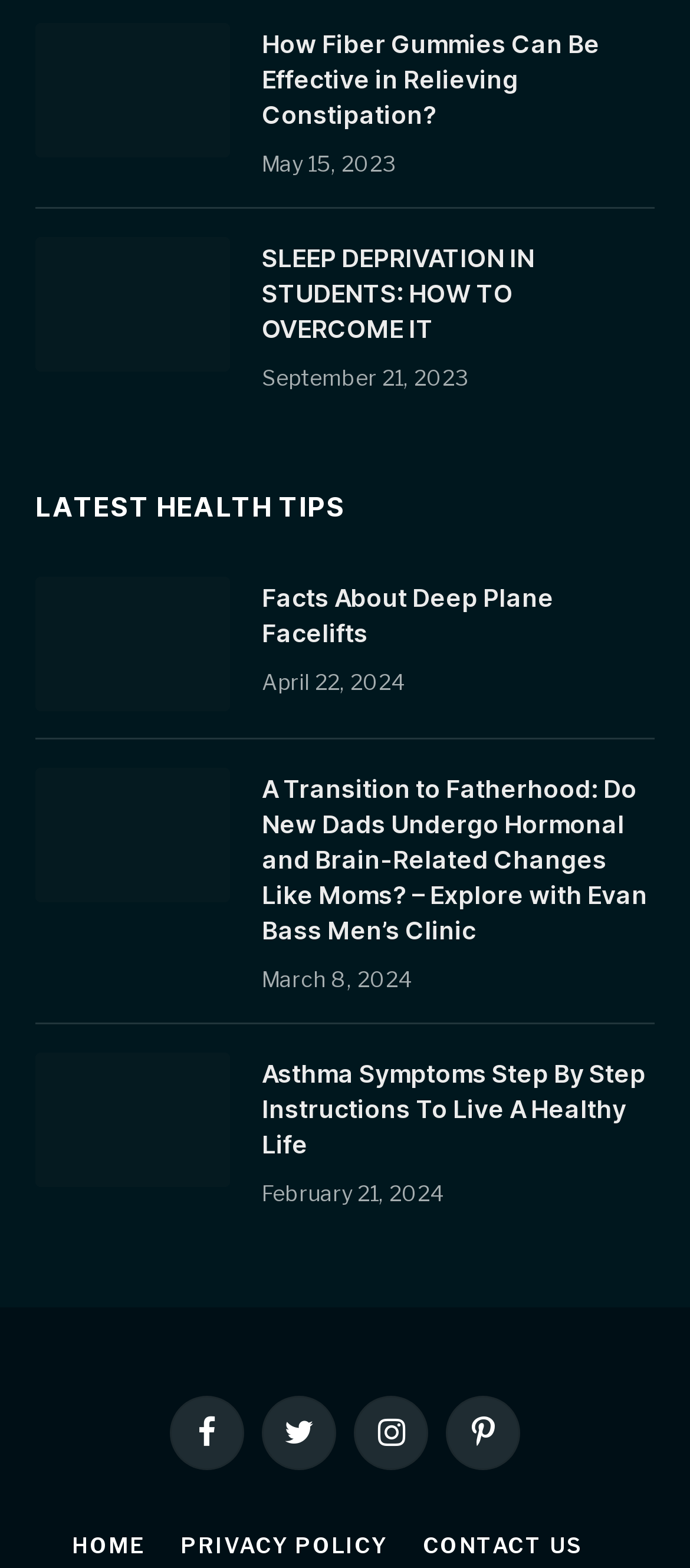Please find and report the bounding box coordinates of the element to click in order to perform the following action: "Check the 'Asthma Symptoms Step By Step Instructions To Live A Healthy Life' article". The coordinates should be expressed as four float numbers between 0 and 1, in the format [left, top, right, bottom].

[0.379, 0.675, 0.936, 0.739]